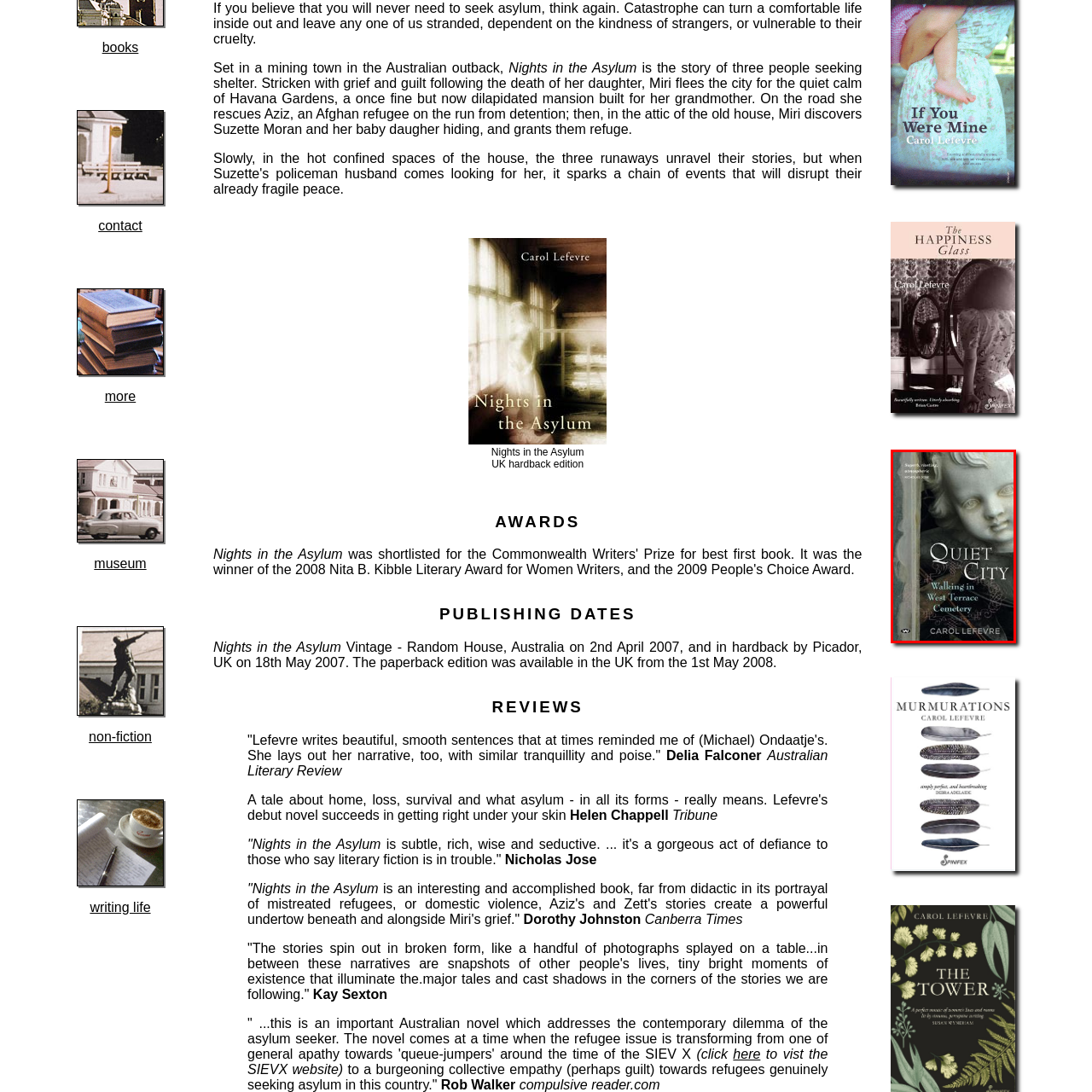What is the atmosphere hinted at in the background?
Look at the image highlighted by the red bounding box and answer the question with a single word or brief phrase.

Somber and reflective